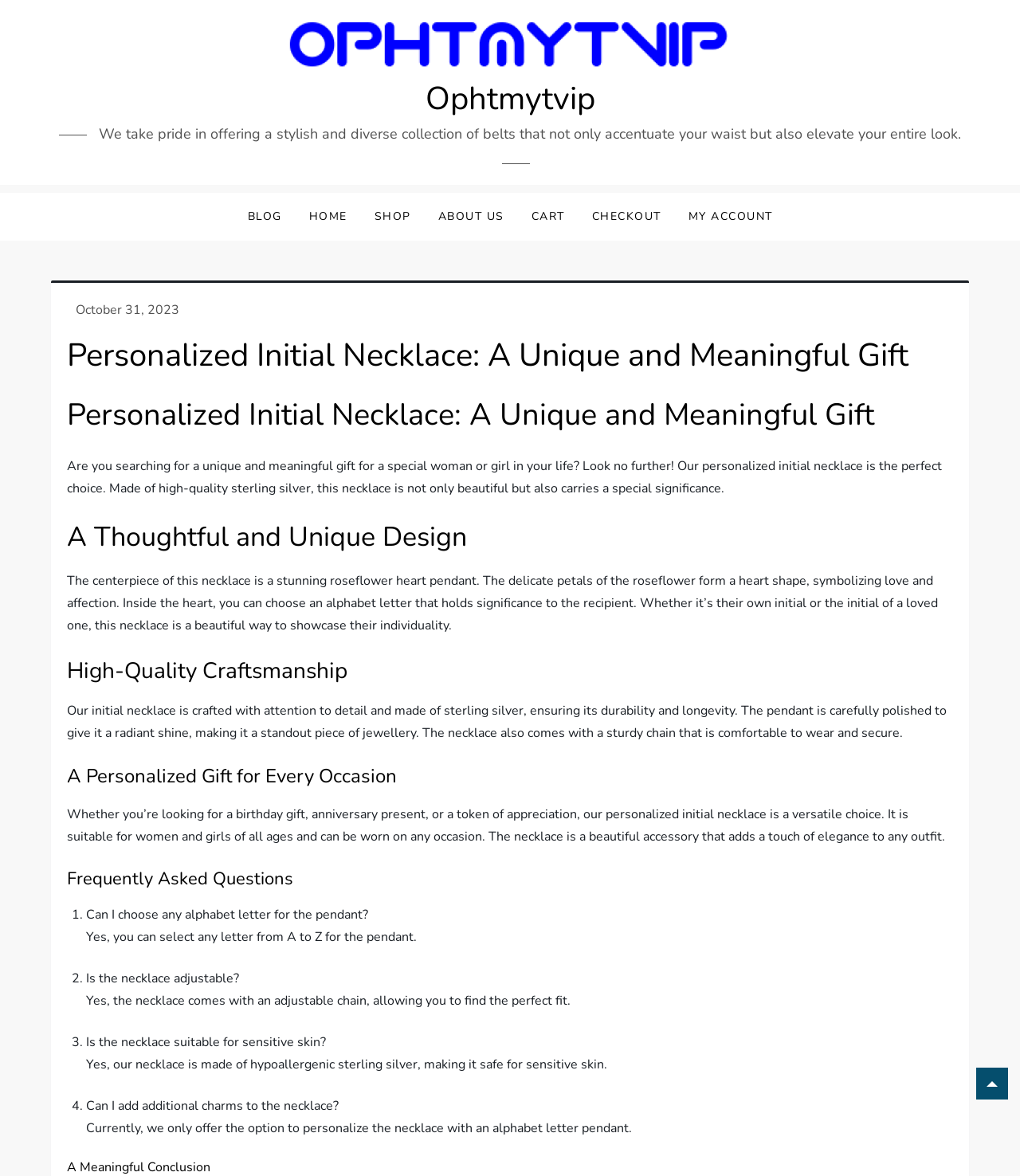Is the necklace suitable for sensitive skin?
Based on the image, answer the question with as much detail as possible.

The FAQ section states that the necklace is made of hypoallergenic sterling silver, making it safe for sensitive skin.